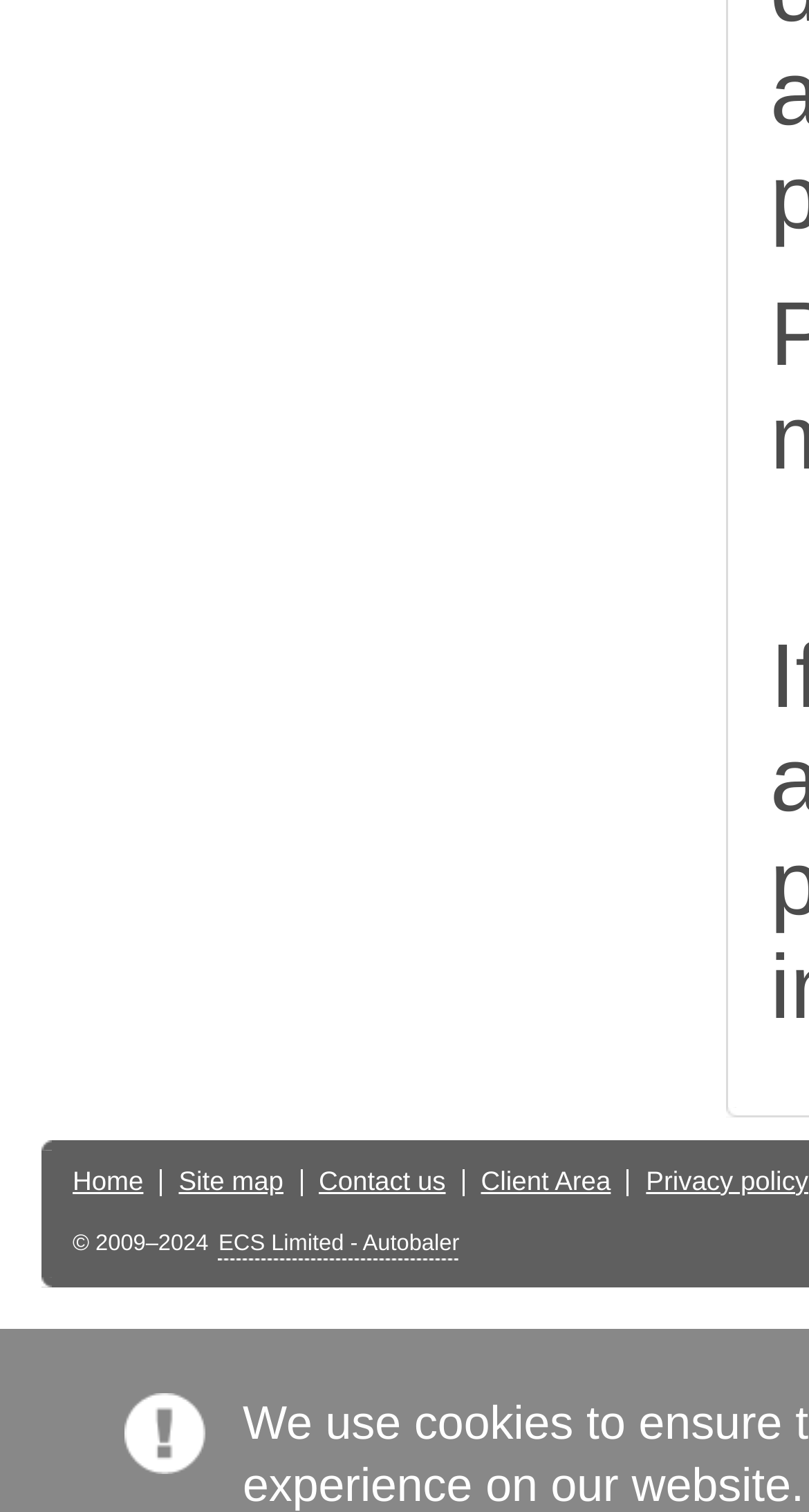Based on the element description, predict the bounding box coordinates (top-left x, top-left y, bottom-right x, bottom-right y) for the UI element in the screenshot: Privacy policy

[0.799, 0.77, 0.999, 0.791]